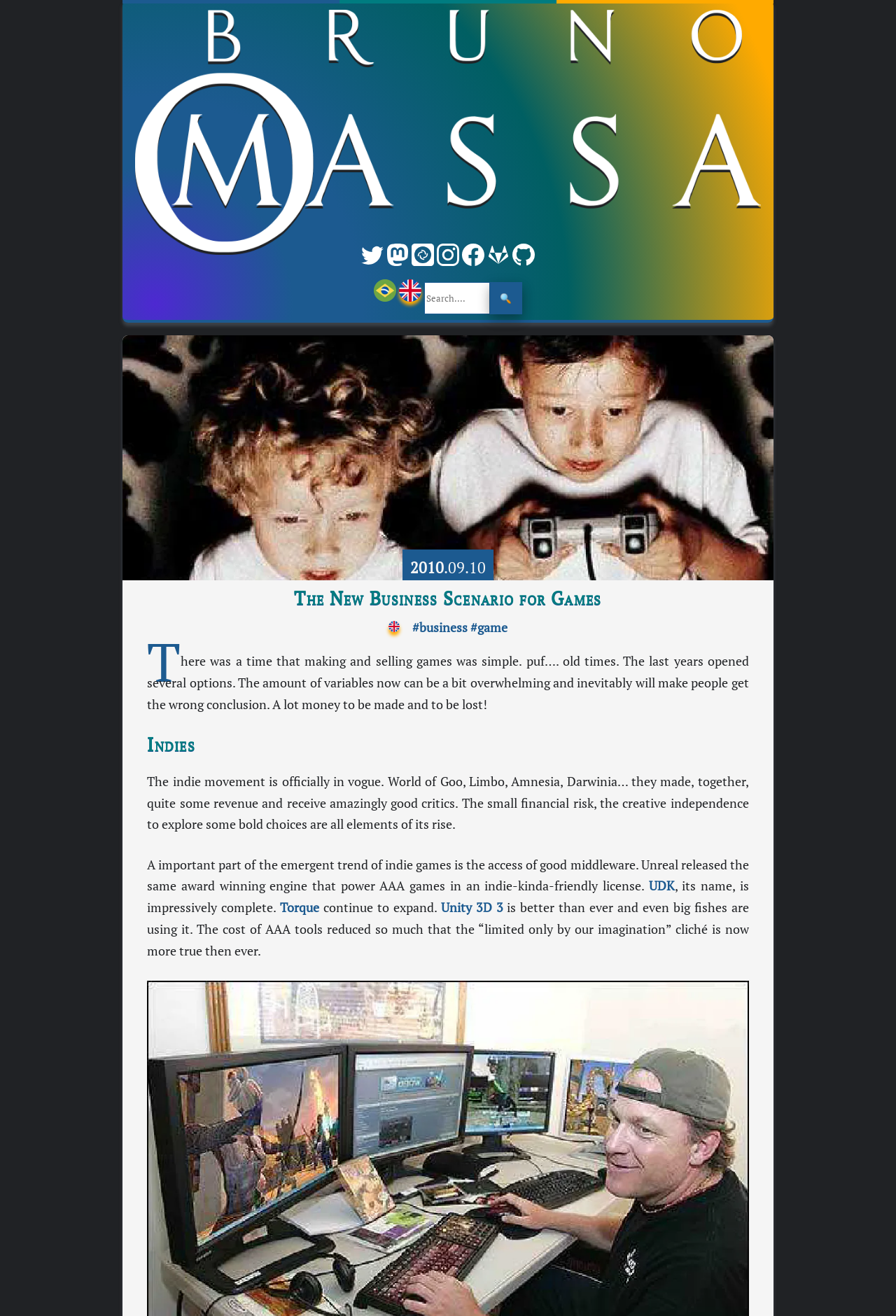Can you determine the bounding box coordinates of the area that needs to be clicked to fulfill the following instruction: "Switch to English language"?

[0.446, 0.22, 0.471, 0.232]